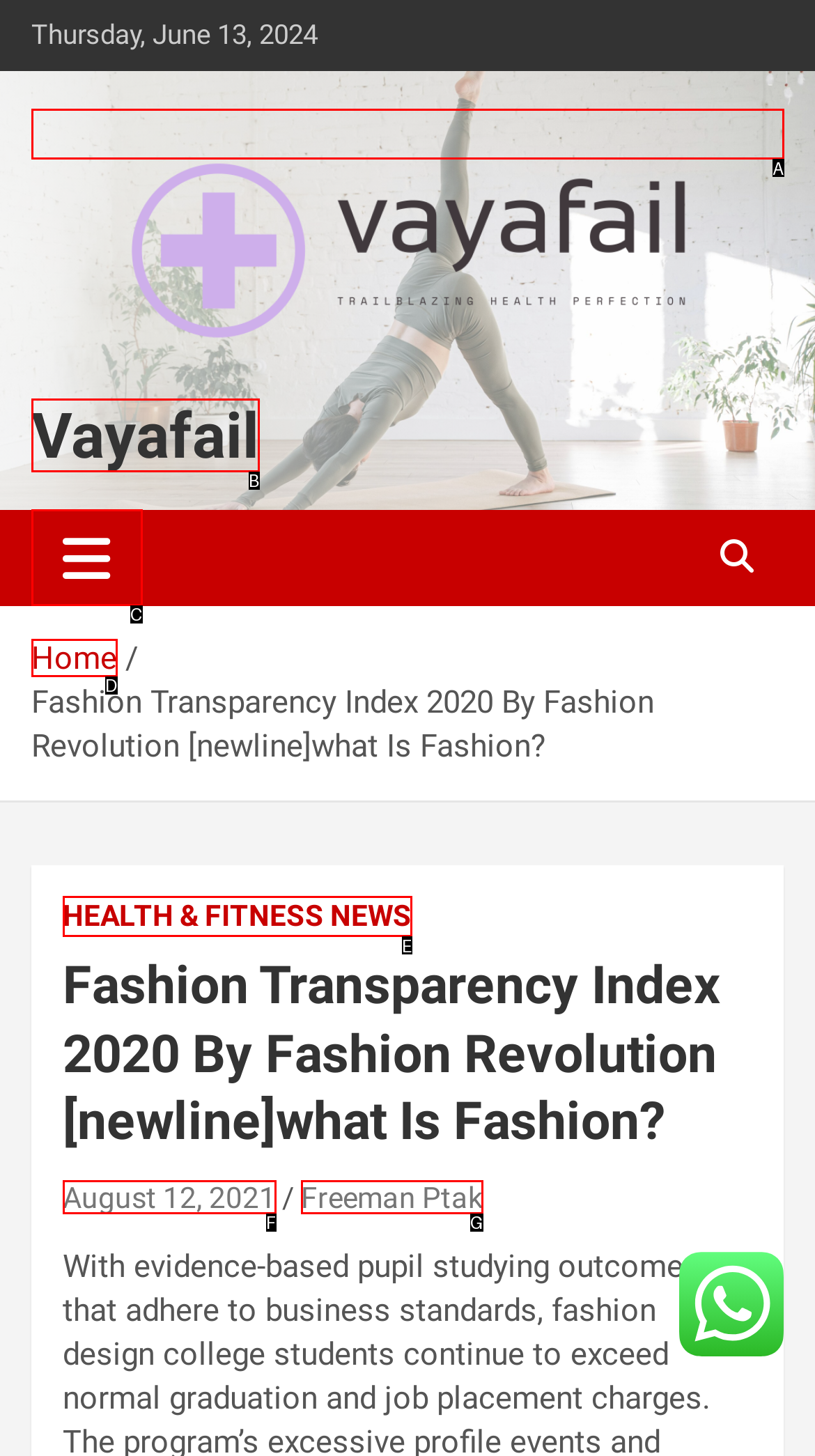Choose the HTML element that aligns with the description: August 12, 2021. Indicate your choice by stating the letter.

F